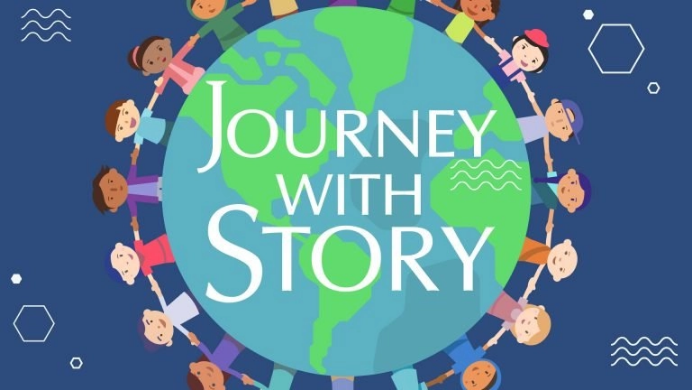Offer a detailed explanation of what is happening in the image.

The image depicts a vibrant and whimsical design for "Journey with Story," a storytelling podcast aimed at children aged 4 to 10. It features a globe surrounded by diverse children holding hands, symbolizing connection and unity through storytelling. The title "Journey with Story" is prominently displayed in the center in bold, playful typography, emphasizing the podcast's mission of engaging young audiences in imaginative narratives. The background is a deep blue, complemented by colorful graphics and playful patterns, creating an inviting and cheerful atmosphere that appeals to families and children alike. This visual serves as an inviting introduction to the podcast's theme of exploration and storytelling adventure.